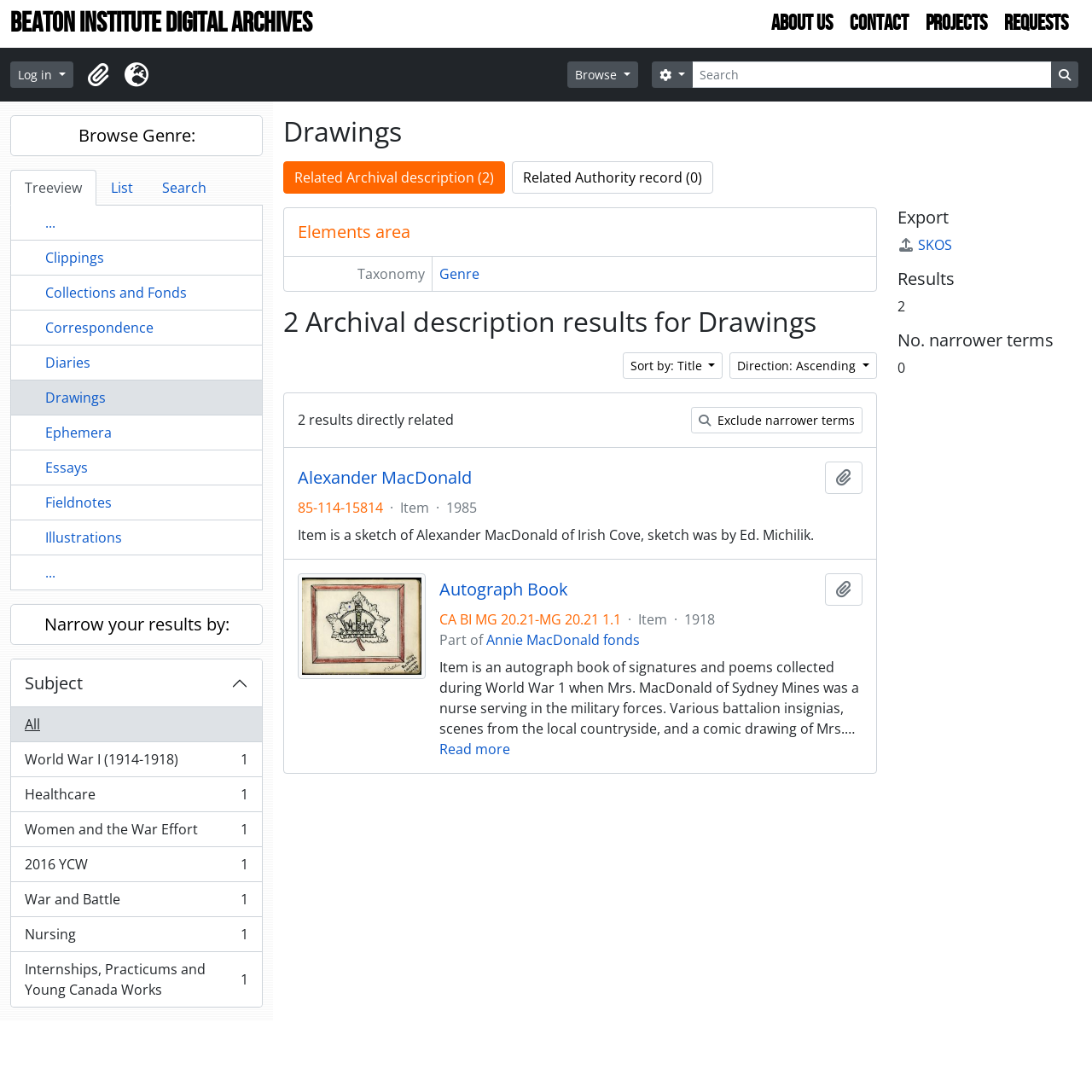Locate the bounding box coordinates of the element I should click to achieve the following instruction: "View Drawings".

[0.041, 0.355, 0.097, 0.373]